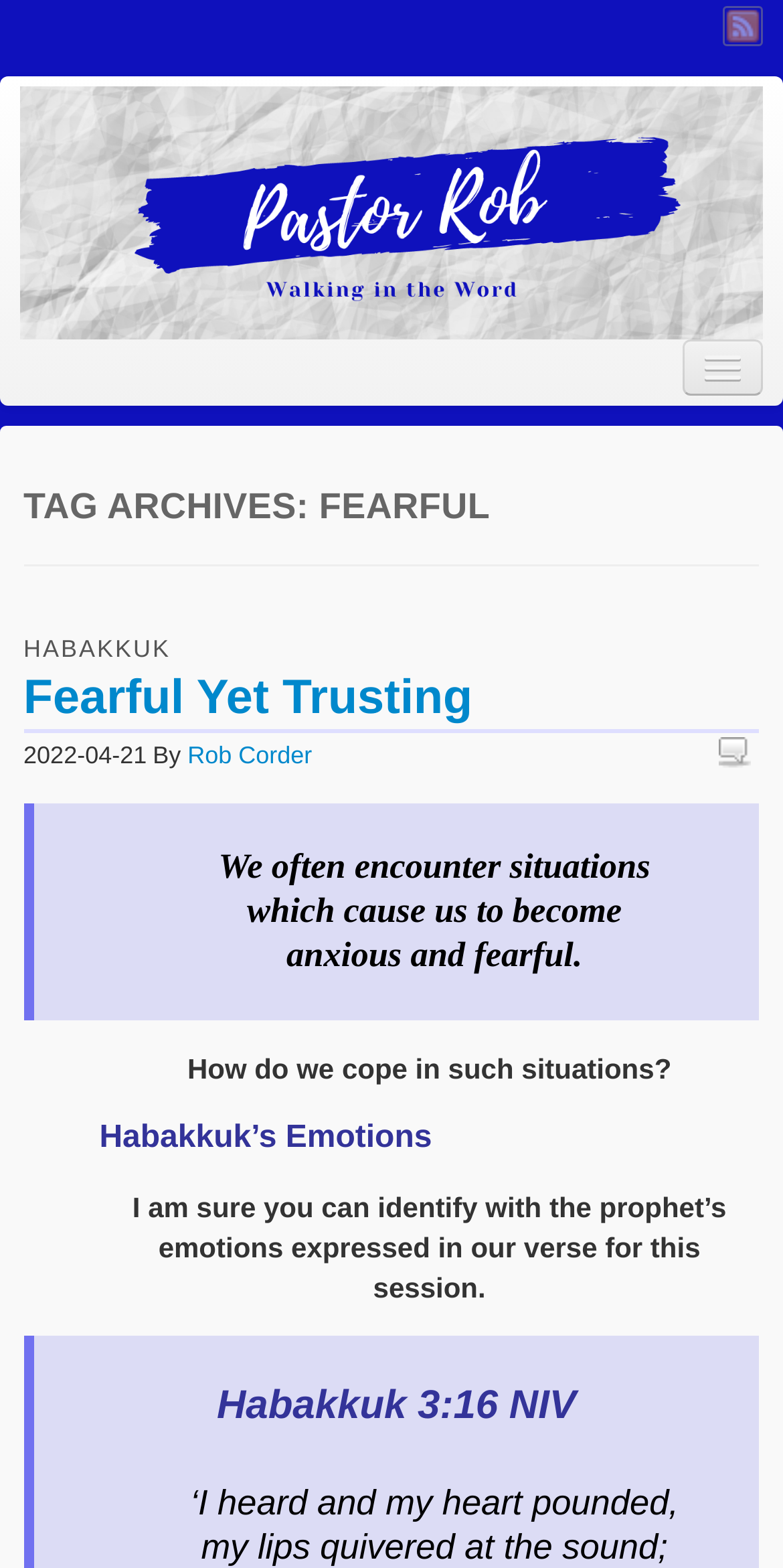Illustrate the webpage with a detailed description.

The webpage is about Pastor Rob's archives, specifically focused on the theme of "fearful". At the top, there is a heading "Pastor Rob" and a link to the RSS Feed on the right side. Below the heading, there is another heading "Walking in the Word". 

On the left side, there is a vertical menu with links to "Home", "About Me", "Bible Versions Copyright References", "Contact", "Cookies Policy", and several sermon titles such as "Day 10 OVERWHELMING ODDS", "Day 12: An Ill Wind", "Encounters With Jesus", and "Looking at Habakkuk". 

The main content area is divided into sections. The first section has a heading "TAG ARCHIVES: FEARFUL" and a subheading "Fearful Yet Trusting". Below the subheading, there is a link to "HABAKKUK" and a timestamp "2022-04-21" with the author's name "Rob Corder". 

The main article starts with a blockquote that says "We often encounter situations which cause us to become anxious and fearful." The article then asks "How do we cope in such situations?" and discusses "Habakkuk’s Emotions". The article quotes Habakkuk 3:16 NIV at the end. There is also an image of Pastor Rob on the top right side of the main content area.